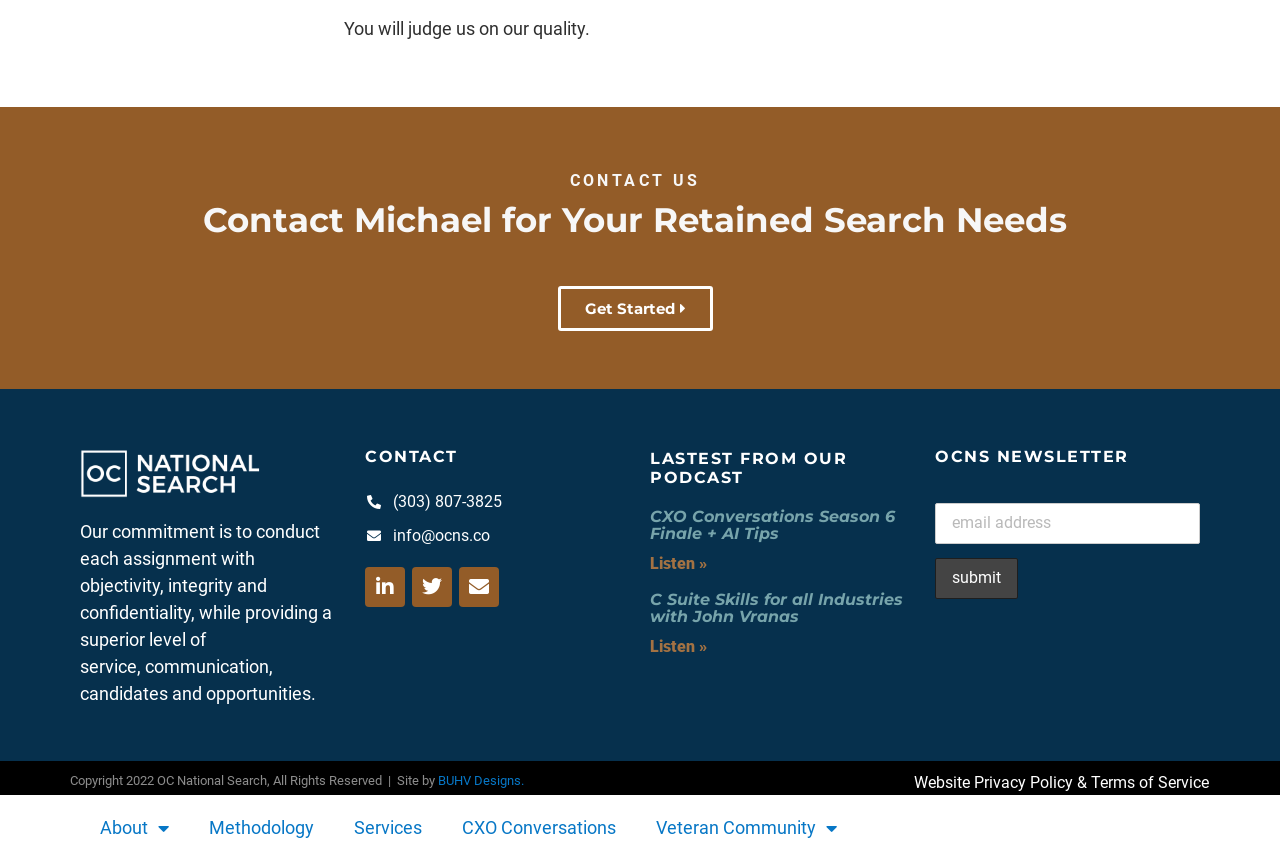Please find the bounding box coordinates in the format (top-left x, top-left y, bottom-right x, bottom-right y) for the given element description. Ensure the coordinates are floating point numbers between 0 and 1. Description: About

[0.062, 0.935, 0.148, 0.988]